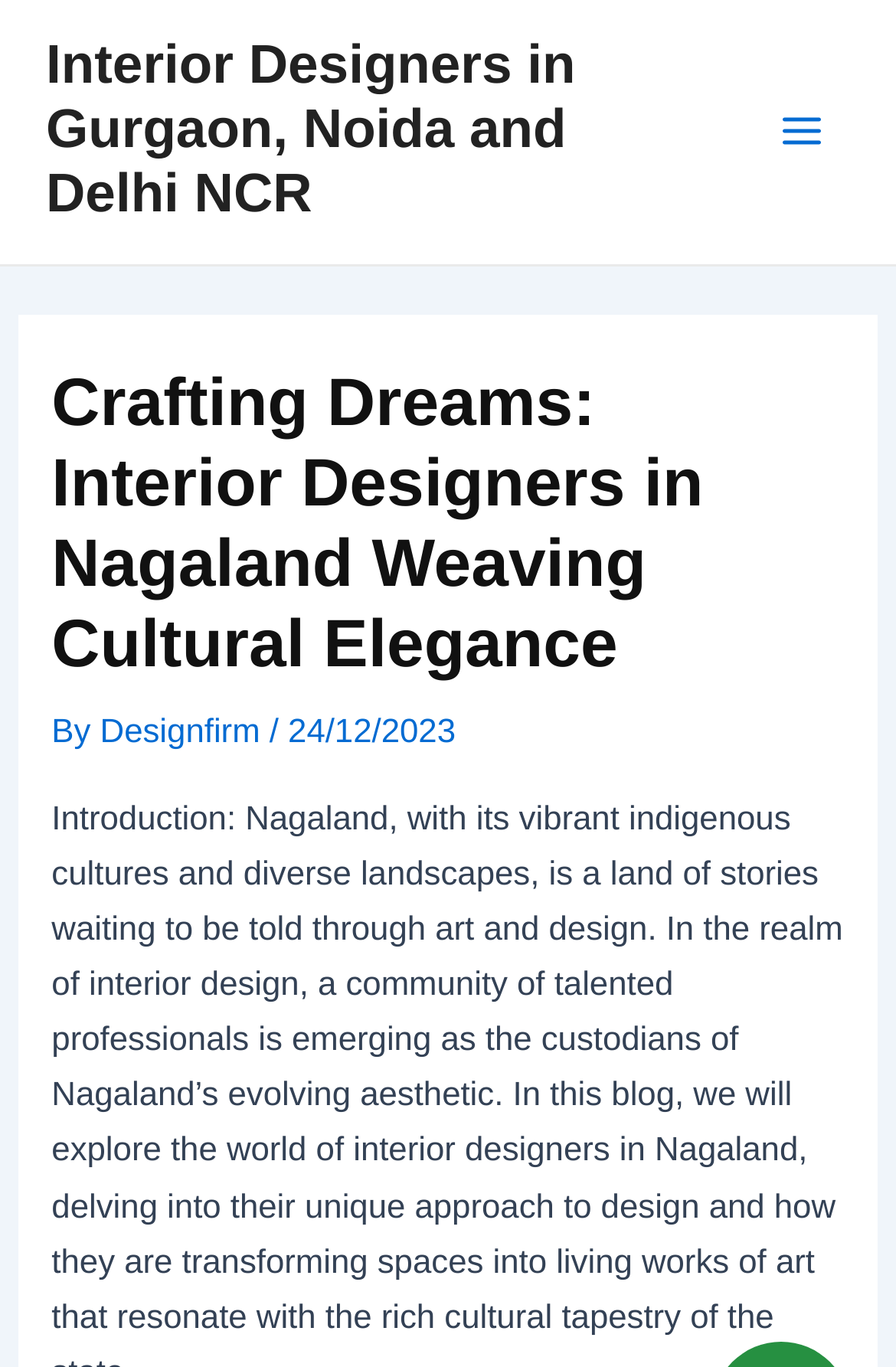Locate the UI element that matches the description Main Menu in the webpage screenshot. Return the bounding box coordinates in the format (top-left x, top-left y, bottom-right x, bottom-right y), with values ranging from 0 to 1.

[0.841, 0.061, 0.949, 0.131]